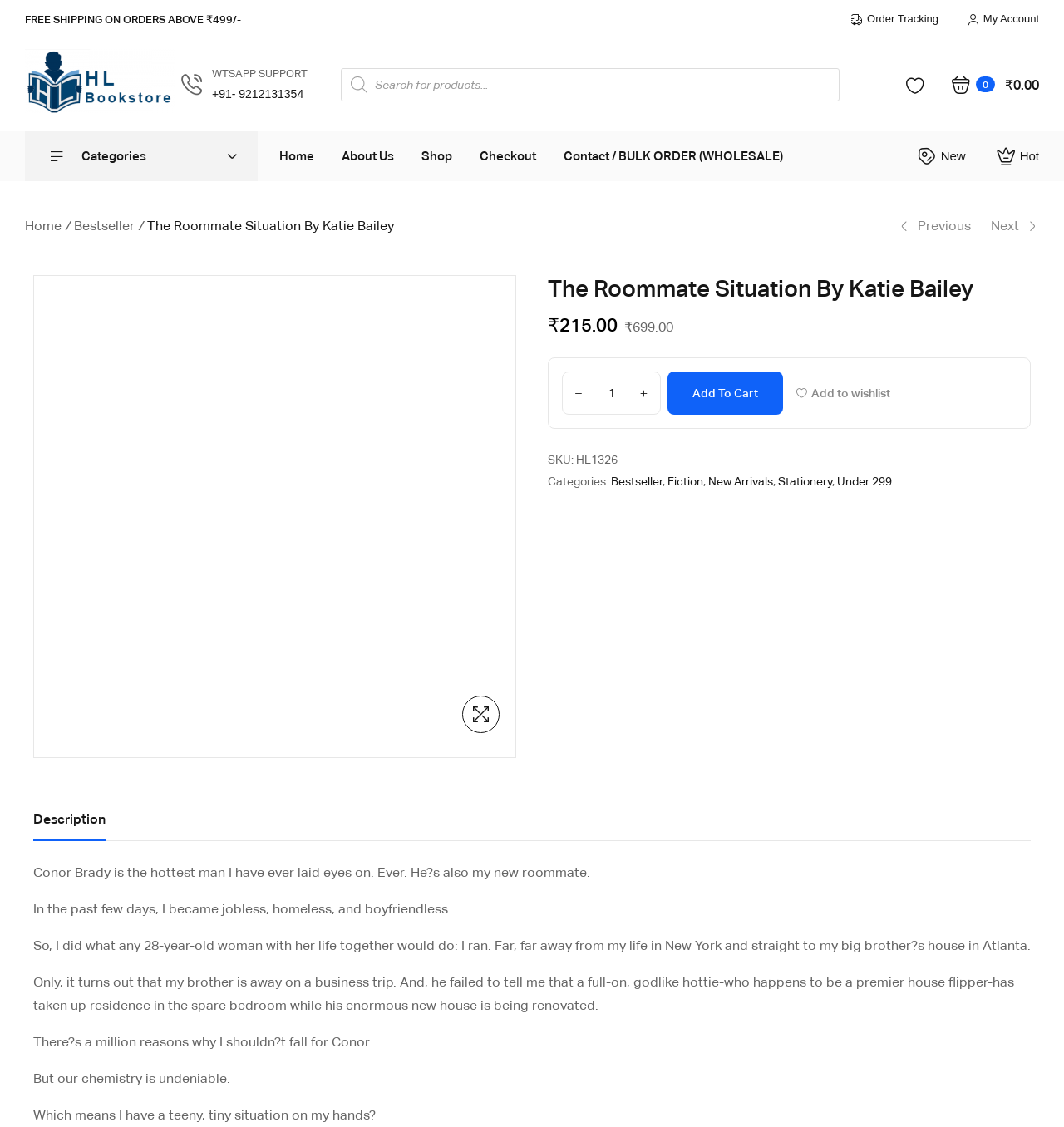Can you find the bounding box coordinates for the element to click on to achieve the instruction: "View product description"?

[0.031, 0.716, 0.099, 0.745]